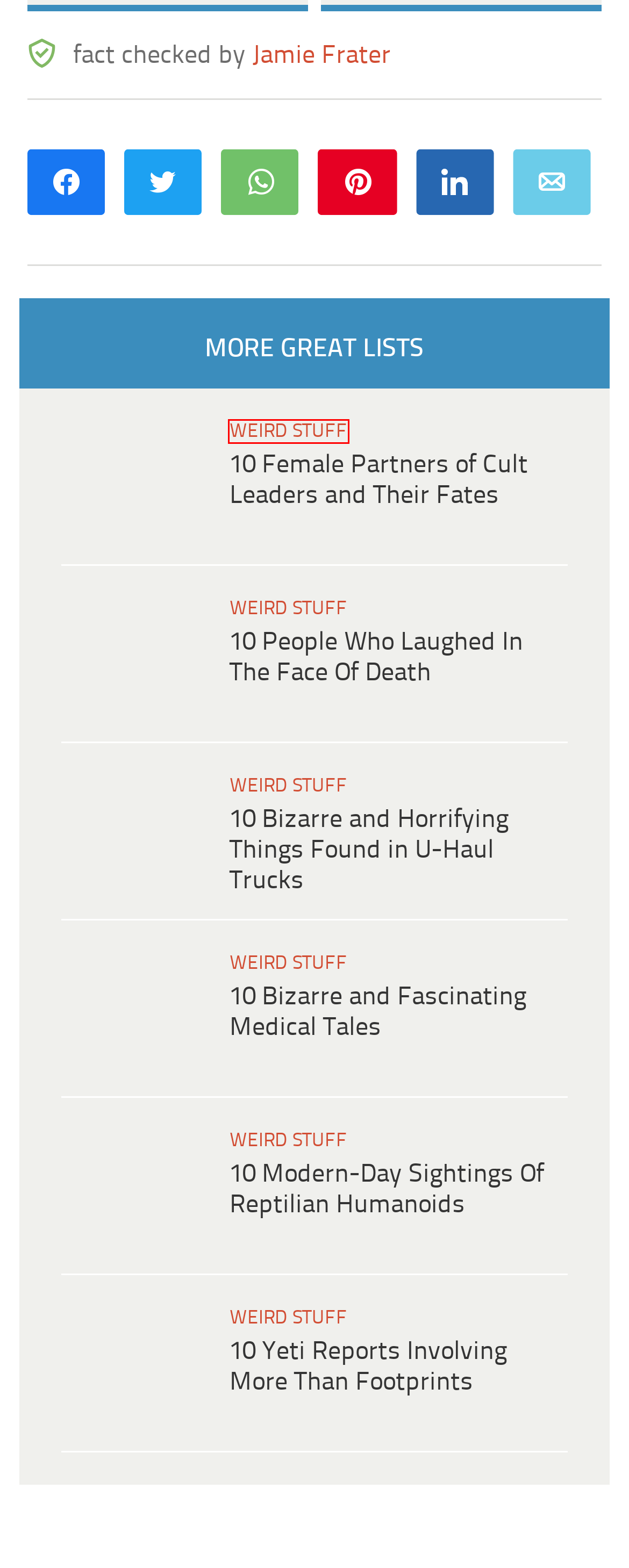Observe the provided screenshot of a webpage that has a red rectangle bounding box. Determine the webpage description that best matches the new webpage after clicking the element inside the red bounding box. Here are the candidates:
A. Top 10 Lists - Listverse
B. Weird Stuff Archives - Listverse
C. 10 People Who Laughed In The Face Of Death - Listverse
D. Top 10 Striking Images That Show Covid-19's Impact On The World - Listverse
E. Top 10 Unexpected Societal Issues From Covid-19 - Listverse
F. The ASPCA in Los Angeles, California | ASPCA
G. 10 Female Partners of Cult Leaders and Their Fates - Listverse
H. 10 Uniquely Japanese Arts - Listverse

B